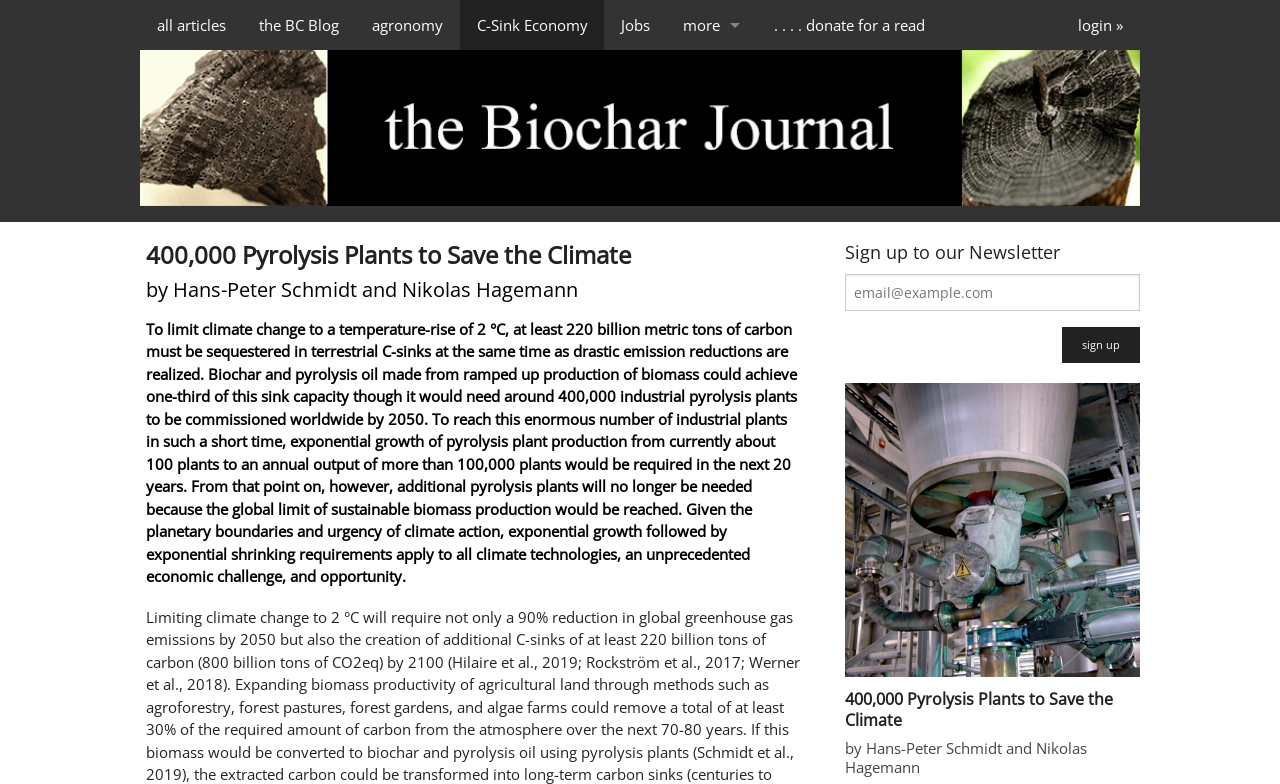What is the theme of the webpage?
Can you provide an in-depth and detailed response to the question?

The webpage discusses the need to sequester carbon to limit climate change and proposes the use of biochar and pyrolysis oil as a solution, indicating that the theme of the webpage is climate change and biochar.